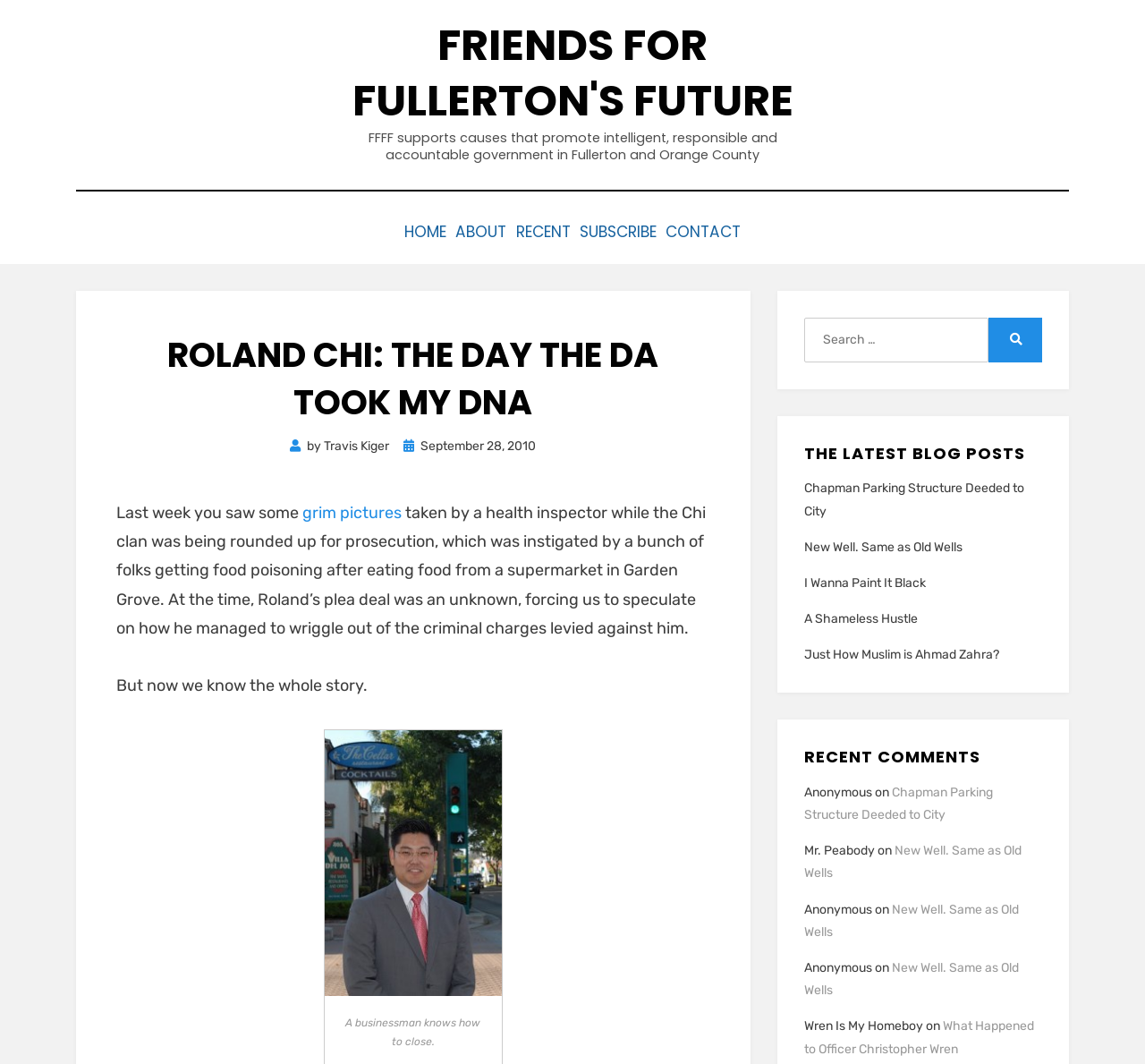Please specify the bounding box coordinates of the region to click in order to perform the following instruction: "Click the HOME link".

[0.307, 0.205, 0.369, 0.228]